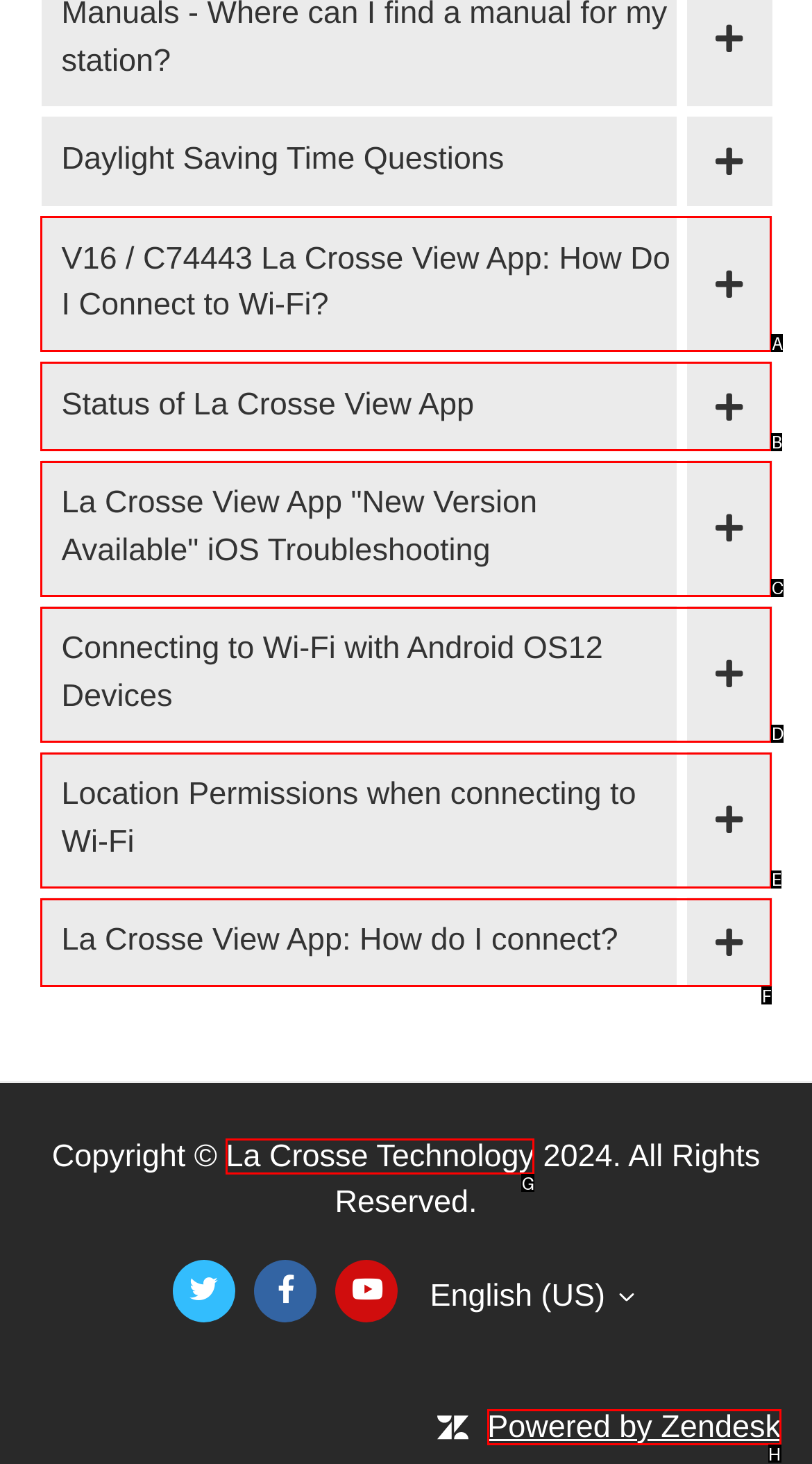Determine which HTML element matches the given description: La Crosse Technology. Provide the corresponding option's letter directly.

G